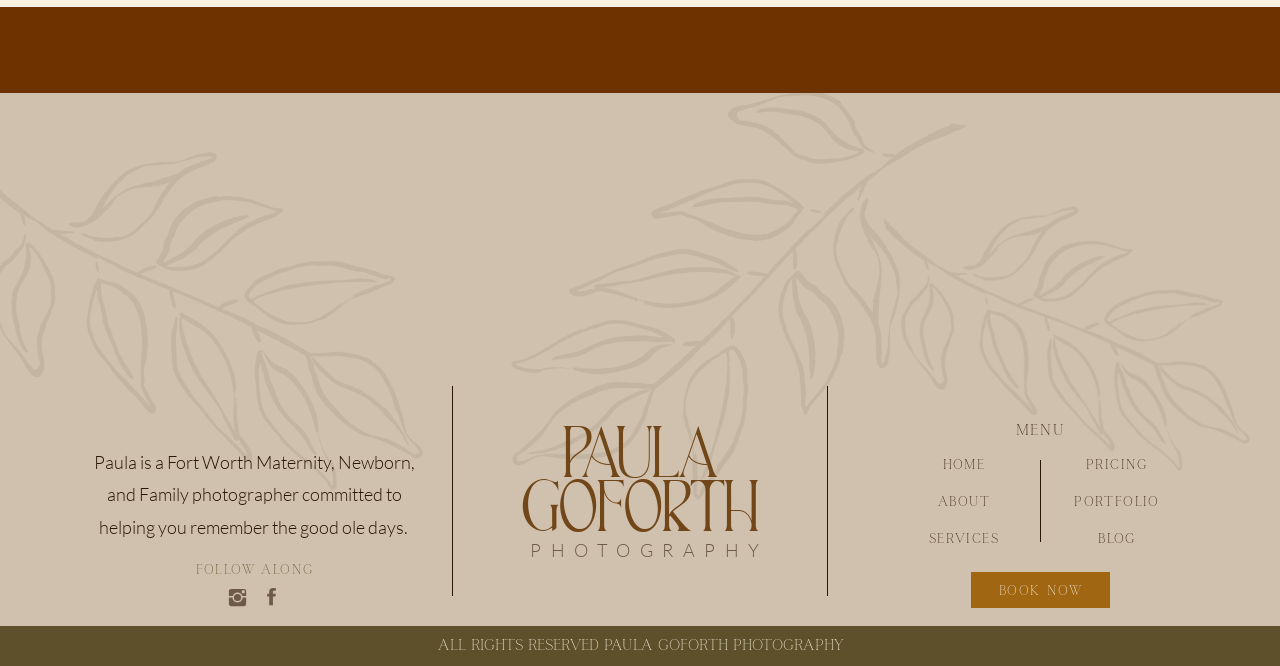Find the bounding box coordinates of the element you need to click on to perform this action: 'Read RPF Recruitment 2024 article'. The coordinates should be represented by four float values between 0 and 1, in the format [left, top, right, bottom].

None